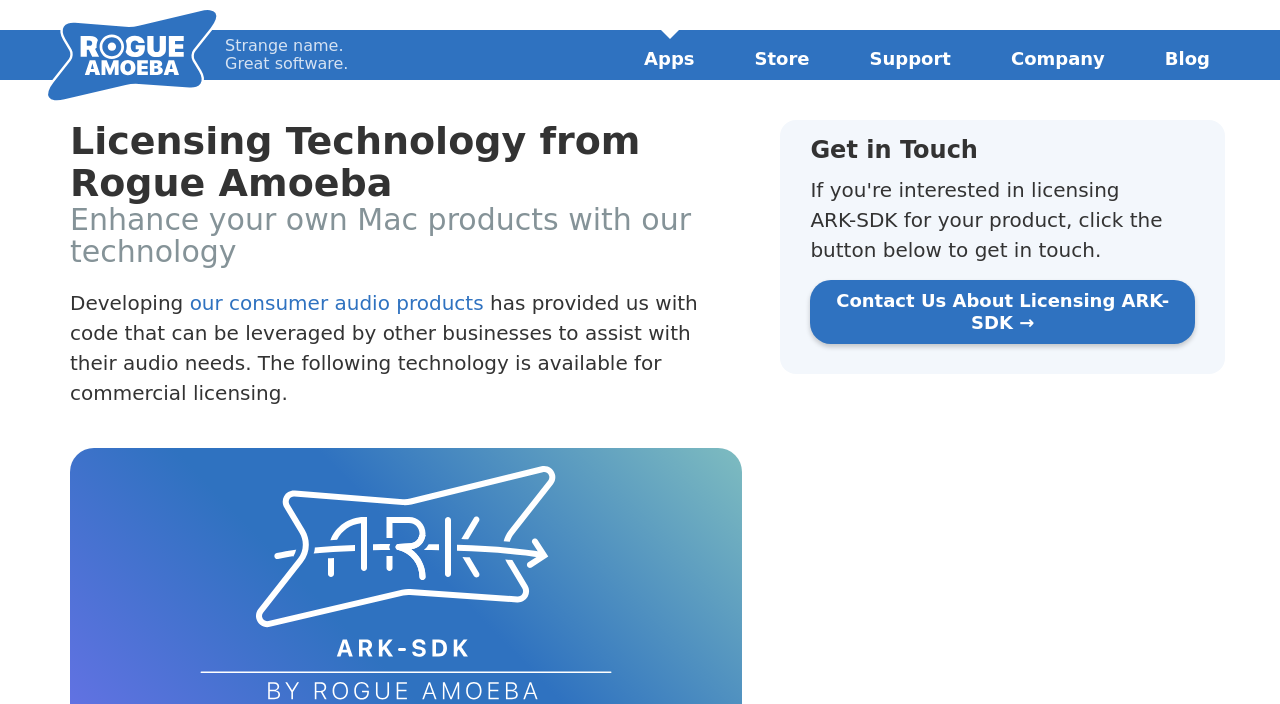What is the focus of the company's technology?
Please ensure your answer is as detailed and informative as possible.

I found that the company's products are all related to audio, such as Airfoil, Audio Hijack, and SoundSource, indicating that the focus of their technology is on audio.